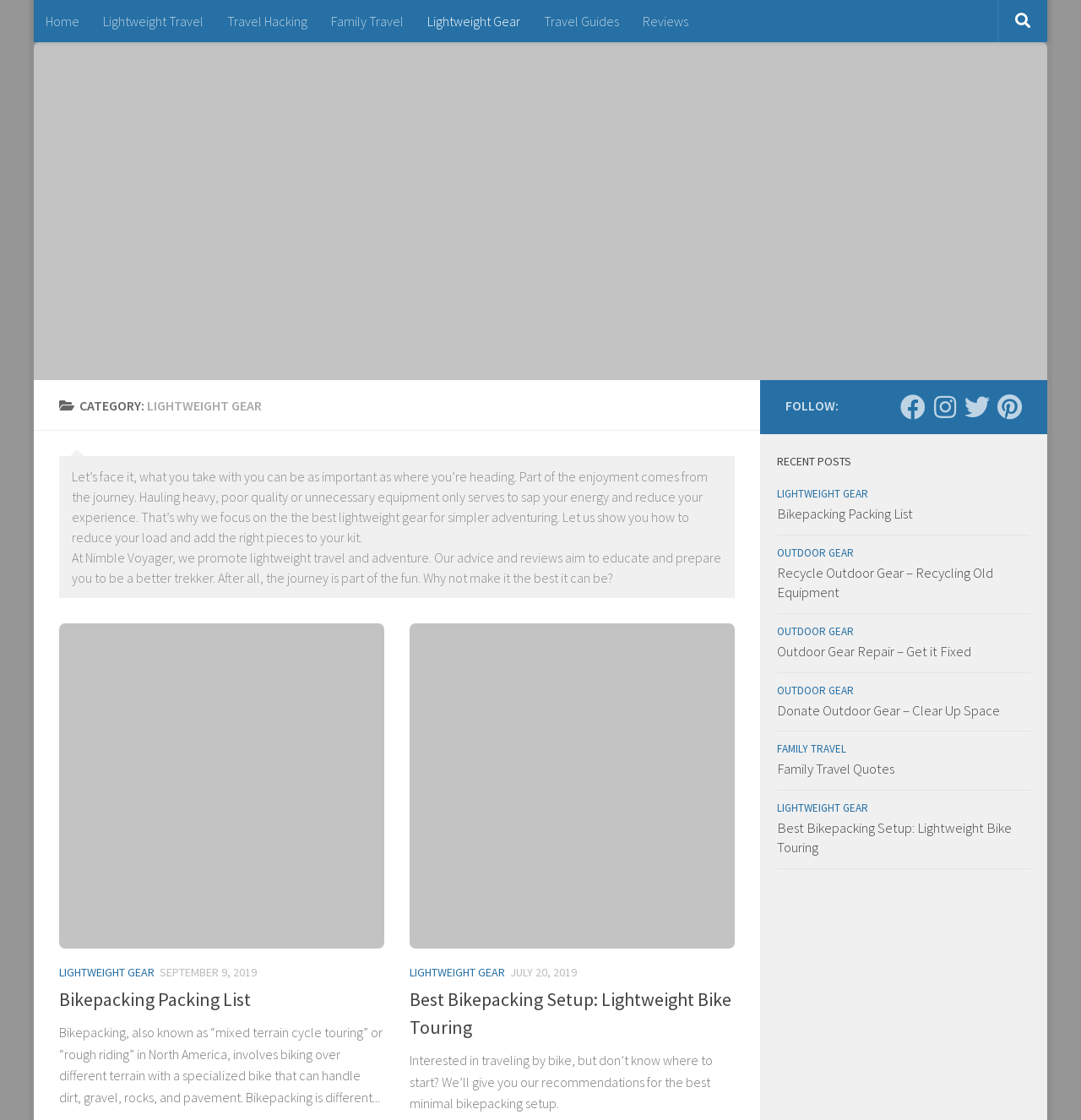Respond with a single word or phrase:
How many articles are listed under the 'Lightweight Gear' category?

2